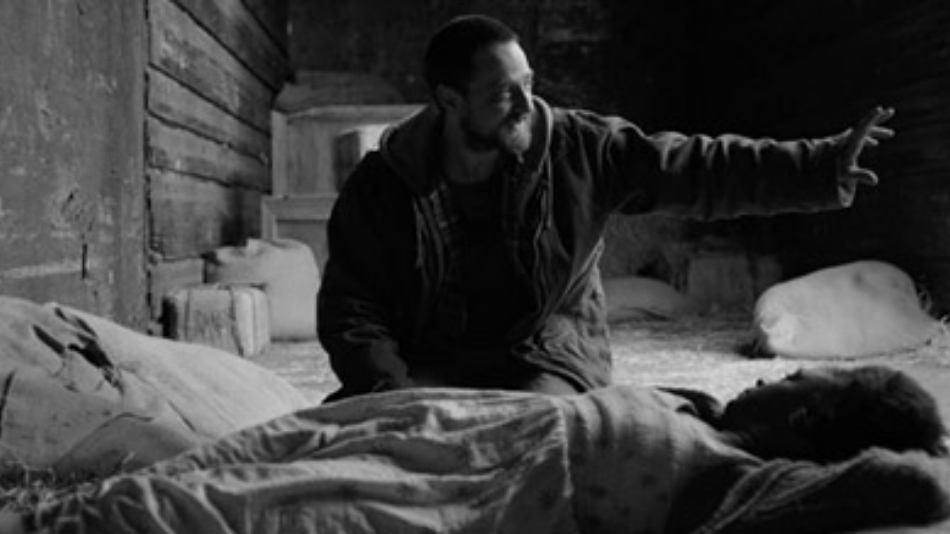What is the woman lying on?
Please respond to the question thoroughly and include all relevant details.

The caption states that the woman is lying on a 'makeshift bed', implying a temporary or improvised sleeping arrangement.